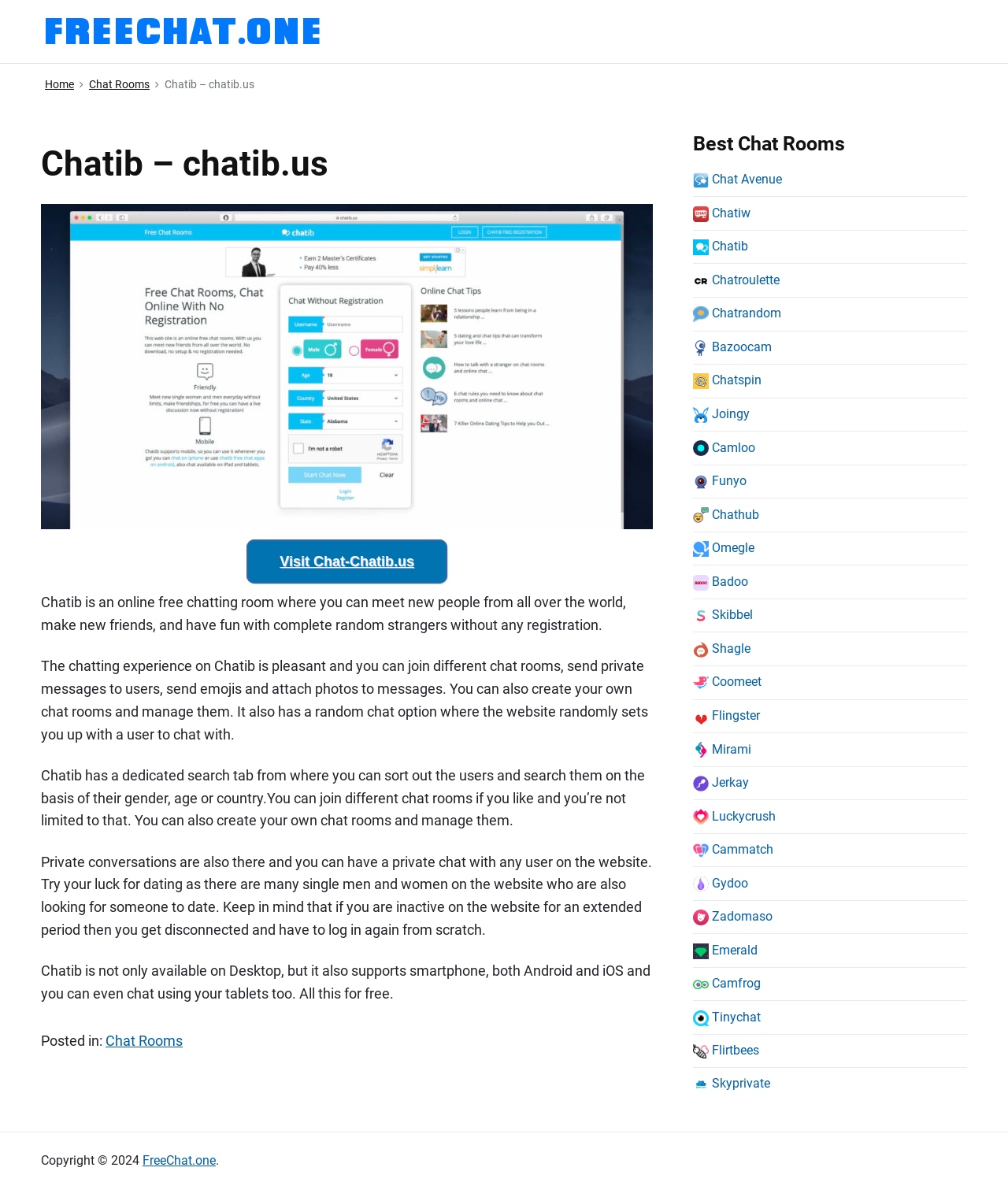Pinpoint the bounding box coordinates of the element you need to click to execute the following instruction: "Explore the 'Chat Rooms' section". The bounding box should be represented by four float numbers between 0 and 1, in the format [left, top, right, bottom].

[0.088, 0.064, 0.148, 0.079]